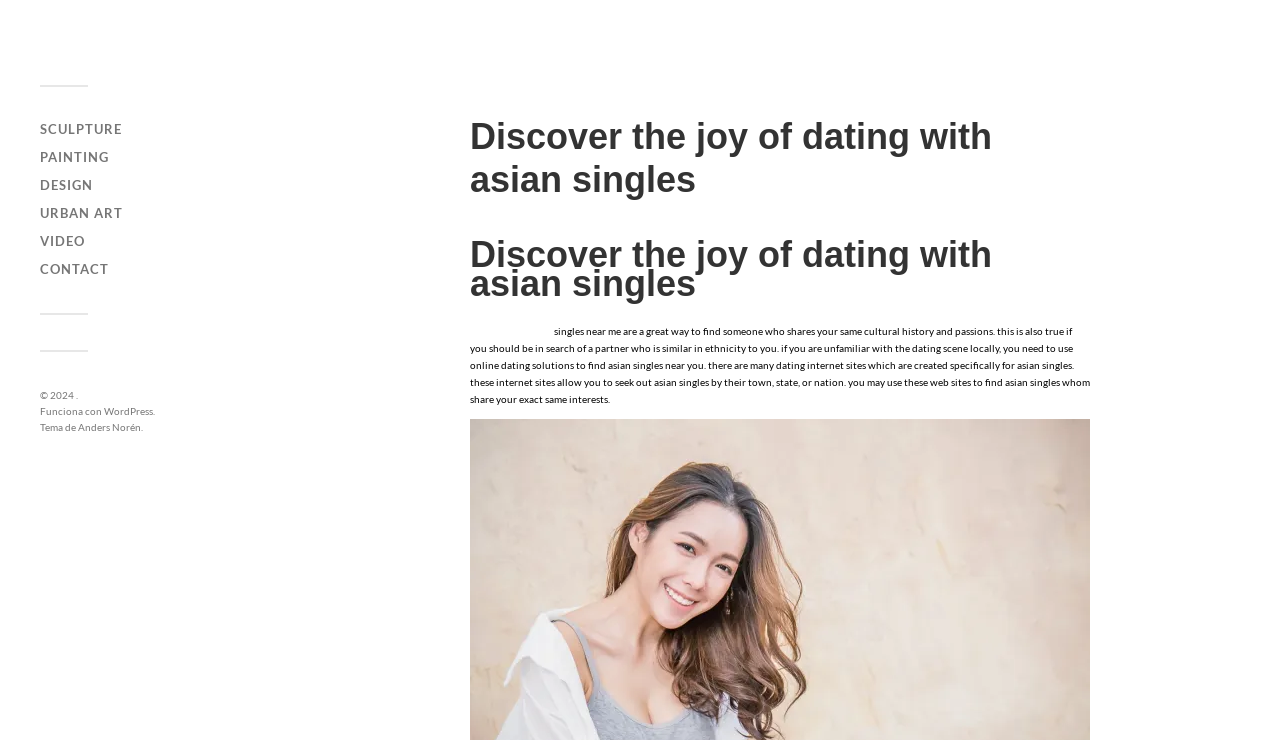What is the copyright year of the website?
Answer the question with a detailed explanation, including all necessary information.

The copyright information is displayed at the bottom of the webpage, indicating that the website's copyright year is 2024.